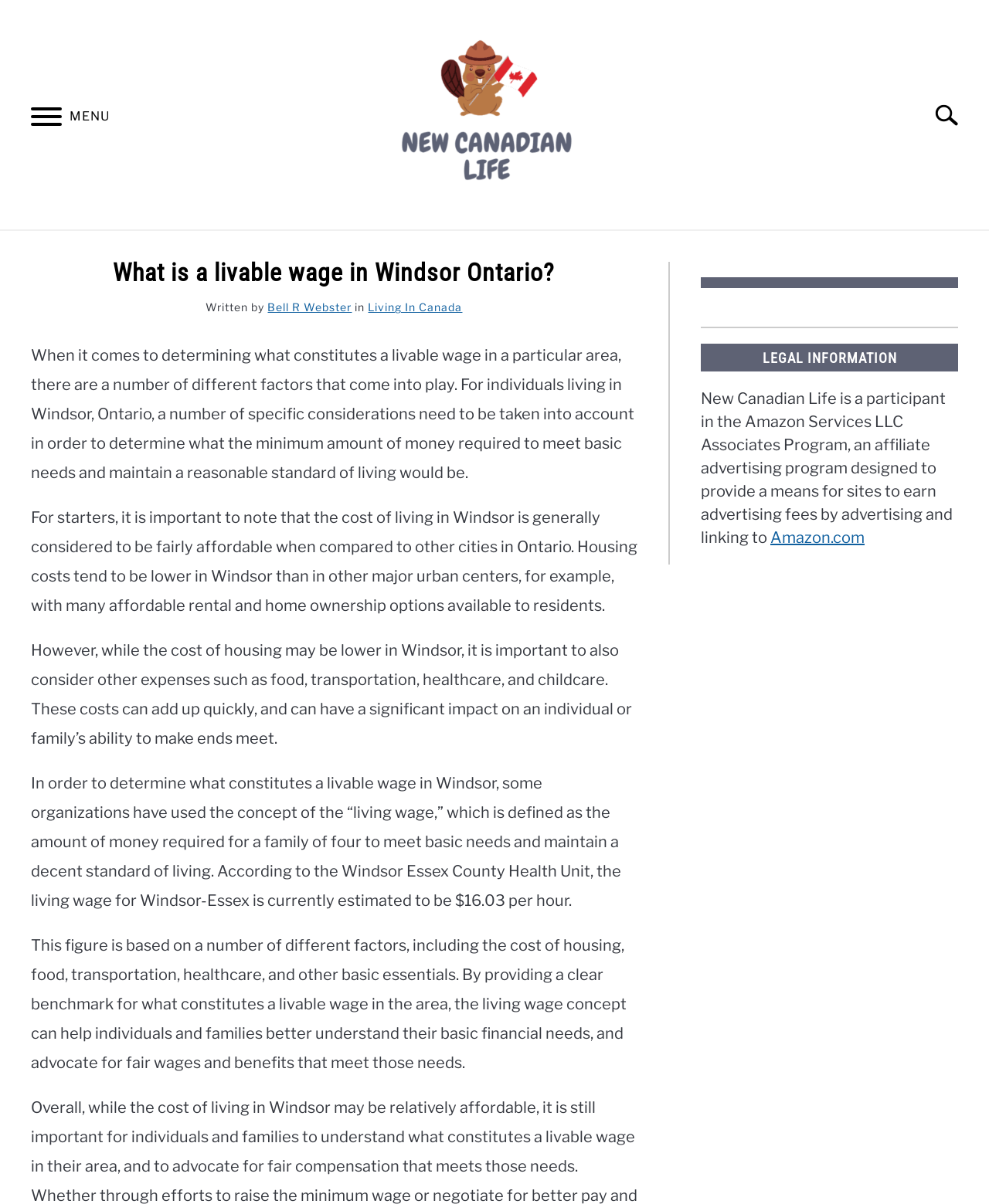What is the estimated living wage in Windsor-Essex?
Using the image as a reference, answer the question with a short word or phrase.

$16.03 per hour